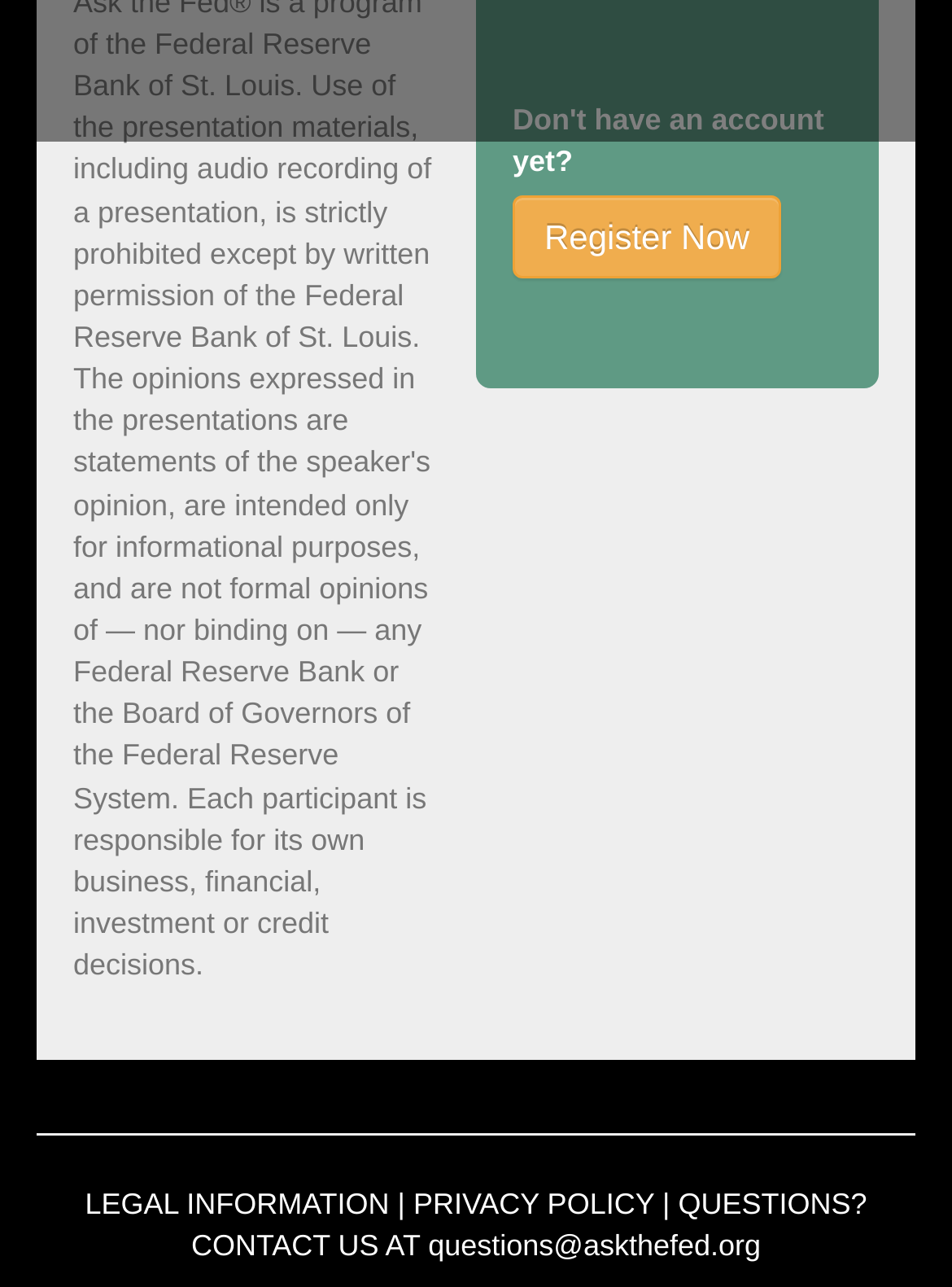What is the text of the first link on the webpage?
Using the image provided, answer with just one word or phrase.

Register Now